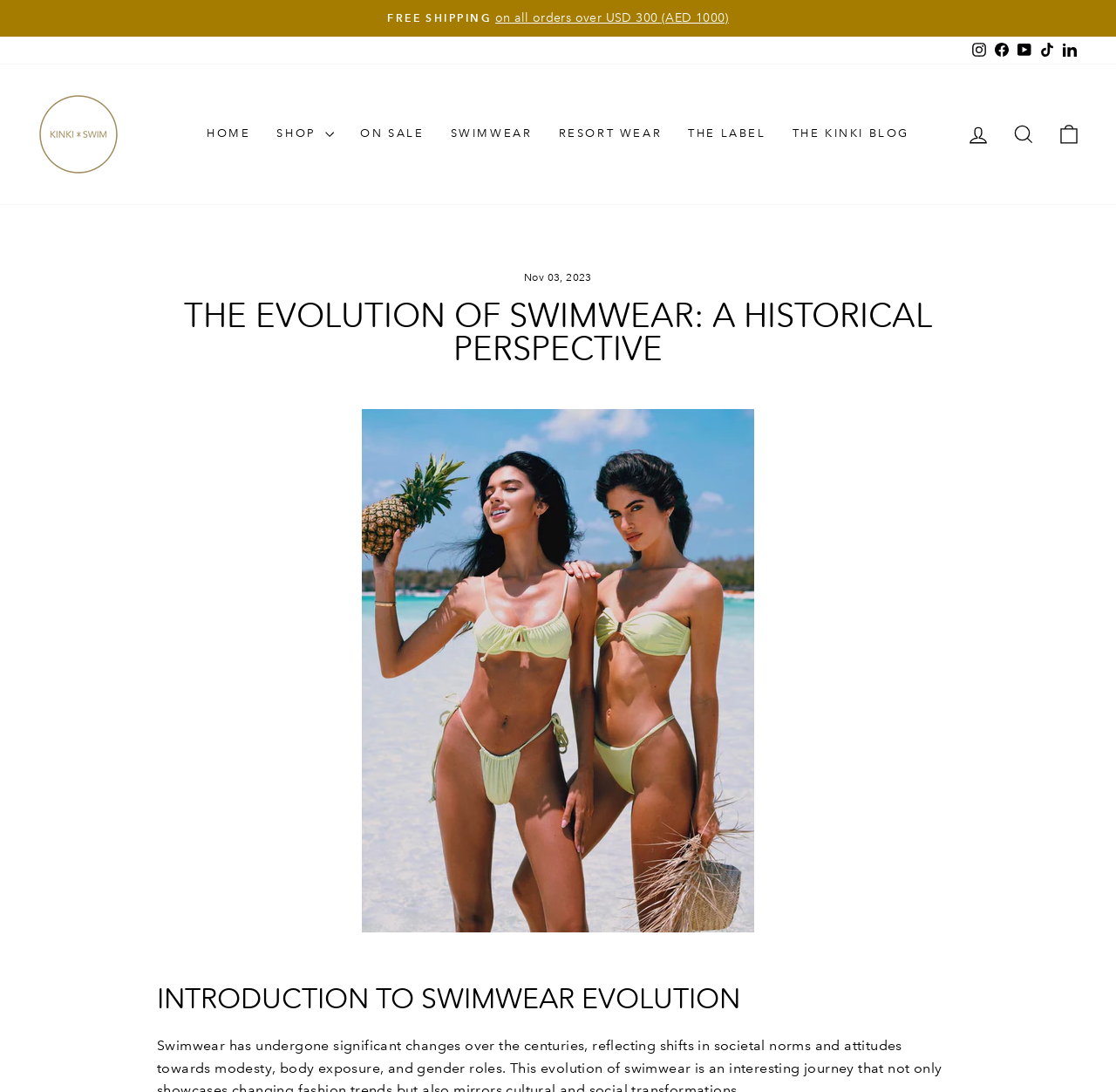Locate the bounding box coordinates of the clickable element to fulfill the following instruction: "Discover more about this link". Provide the coordinates as four float numbers between 0 and 1 in the format [left, top, right, bottom].

None